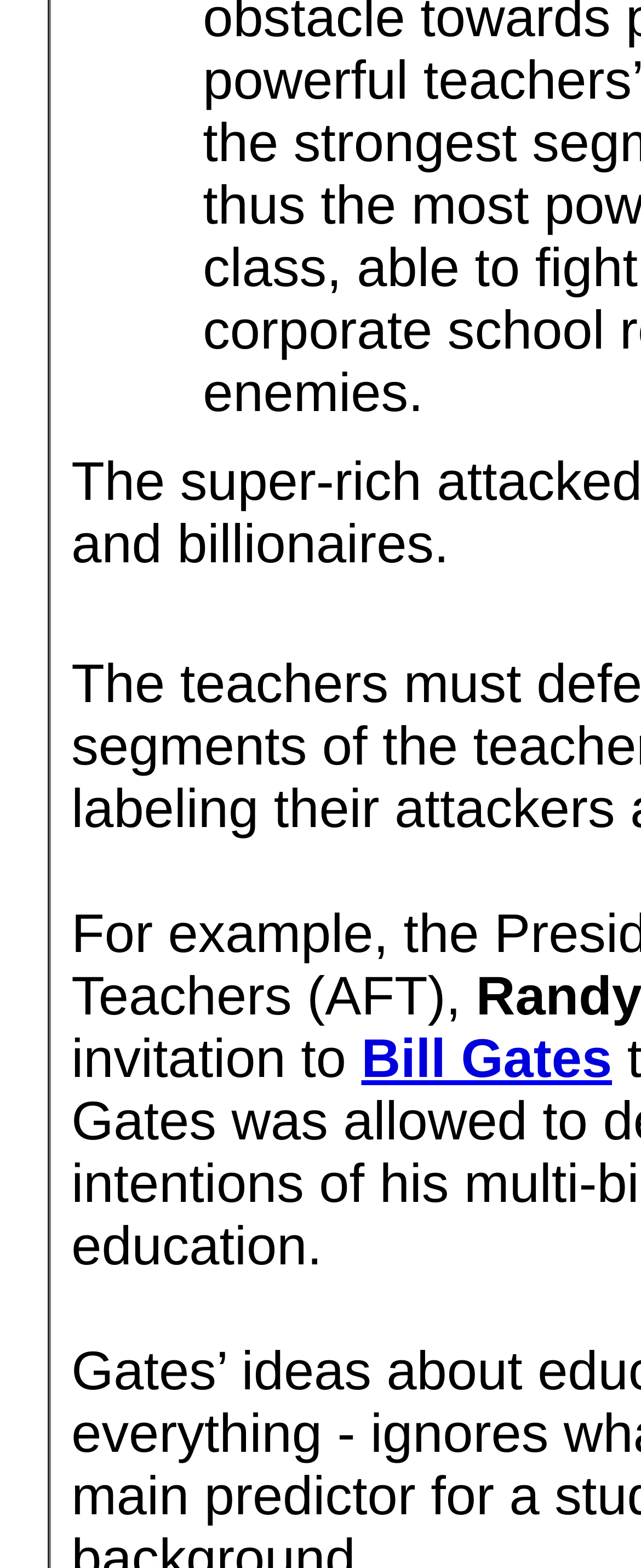Find the bounding box coordinates for the HTML element described as: "Bill Gates". The coordinates should consist of four float values between 0 and 1, i.e., [left, top, right, bottom].

[0.517, 0.946, 0.934, 0.987]